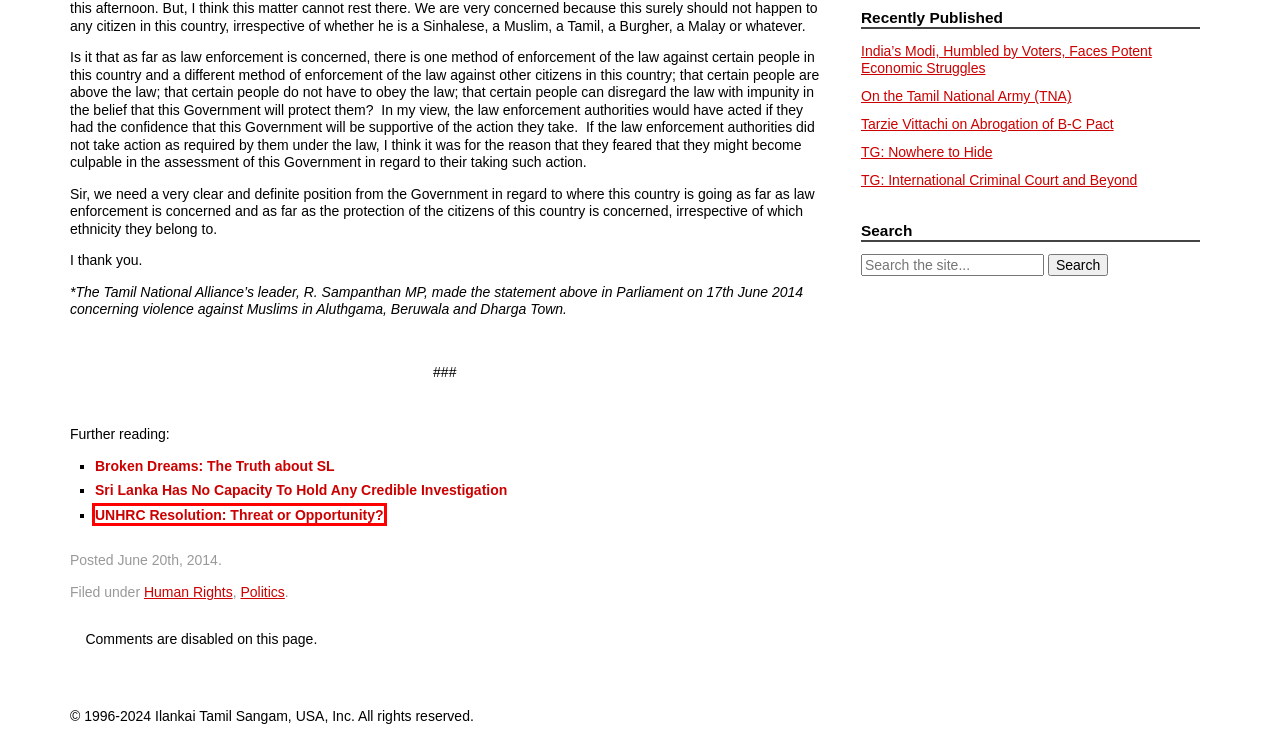Given a screenshot of a webpage with a red rectangle bounding box around a UI element, select the best matching webpage description for the new webpage that appears after clicking the highlighted element. The candidate descriptions are:
A. On the Tamil National Army (TNA) – Ilankai Tamil Sangam
B. Sri Lanka Has No Capacity To Hold Any Credible Investigation – Ilankai Tamil Sangam
C. TG: International Criminal Court and Beyond – Ilankai Tamil Sangam
D. India’s Modi, Humbled by Voters, Faces Potent Economic Struggles – Ilankai Tamil Sangam
E. Politics – Ilankai Tamil Sangam
F. UNHRC Resolution: Threat or Opportunity? – Ilankai Tamil Sangam
G. Broken Dreams: The Truth about SL – Ilankai Tamil Sangam
H. TG: Nowhere to Hide – Ilankai Tamil Sangam

F